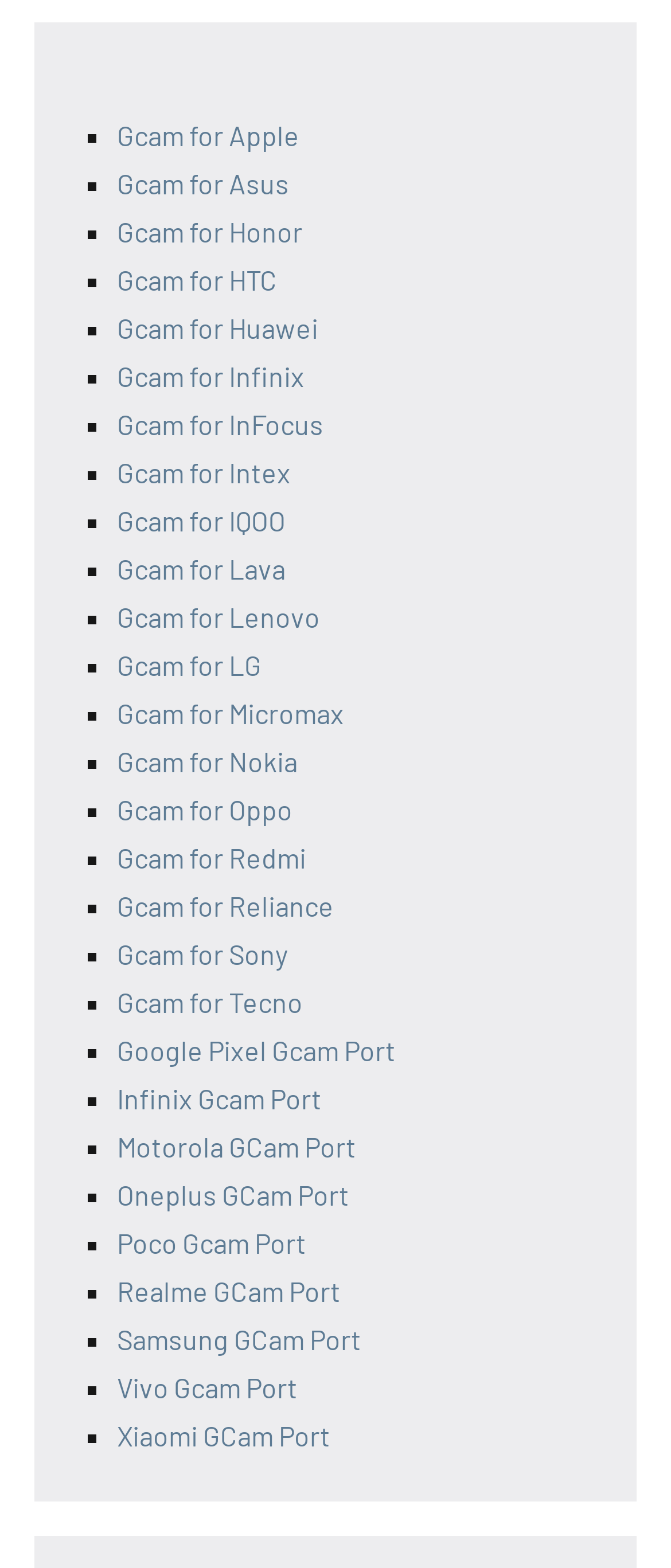Please determine the bounding box coordinates for the element with the description: "Google Pixel Gcam Port".

[0.174, 0.66, 0.59, 0.68]